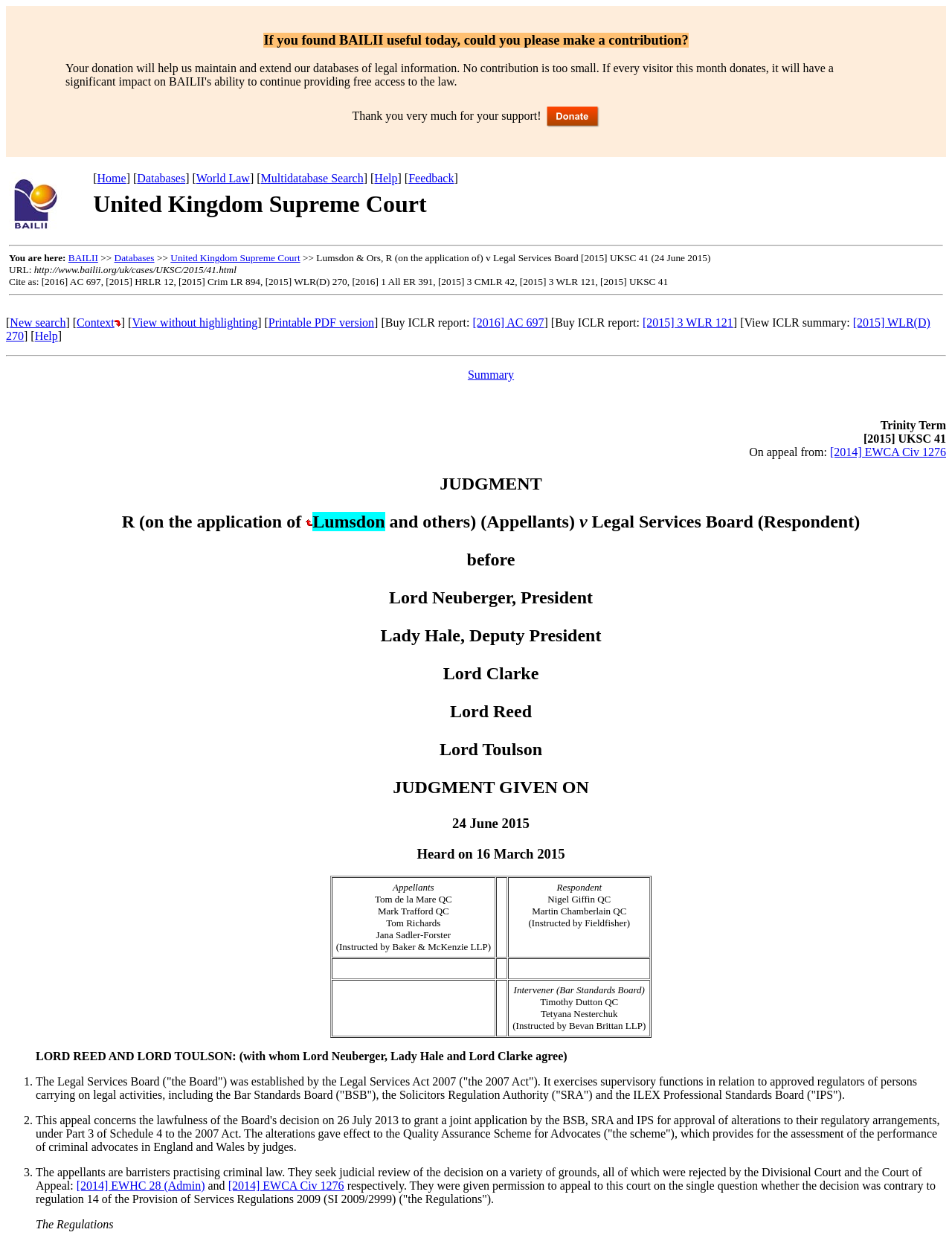Pinpoint the bounding box coordinates of the area that must be clicked to complete this instruction: "Click on 'BAILII'".

[0.008, 0.137, 0.095, 0.19]